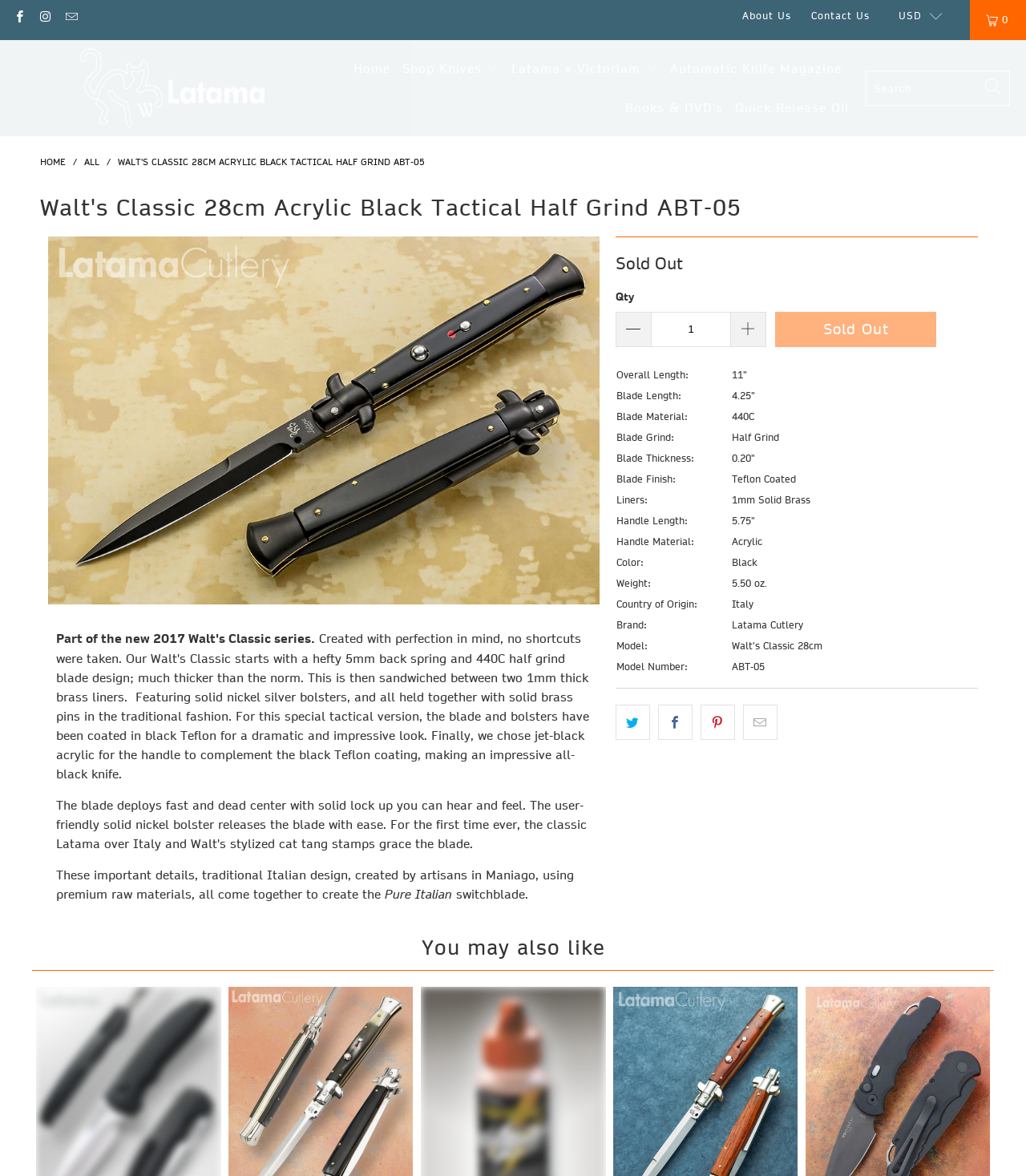Can you determine the bounding box coordinates of the area that needs to be clicked to fulfill the following instruction: "Search for a product"?

[0.844, 0.06, 0.984, 0.09]